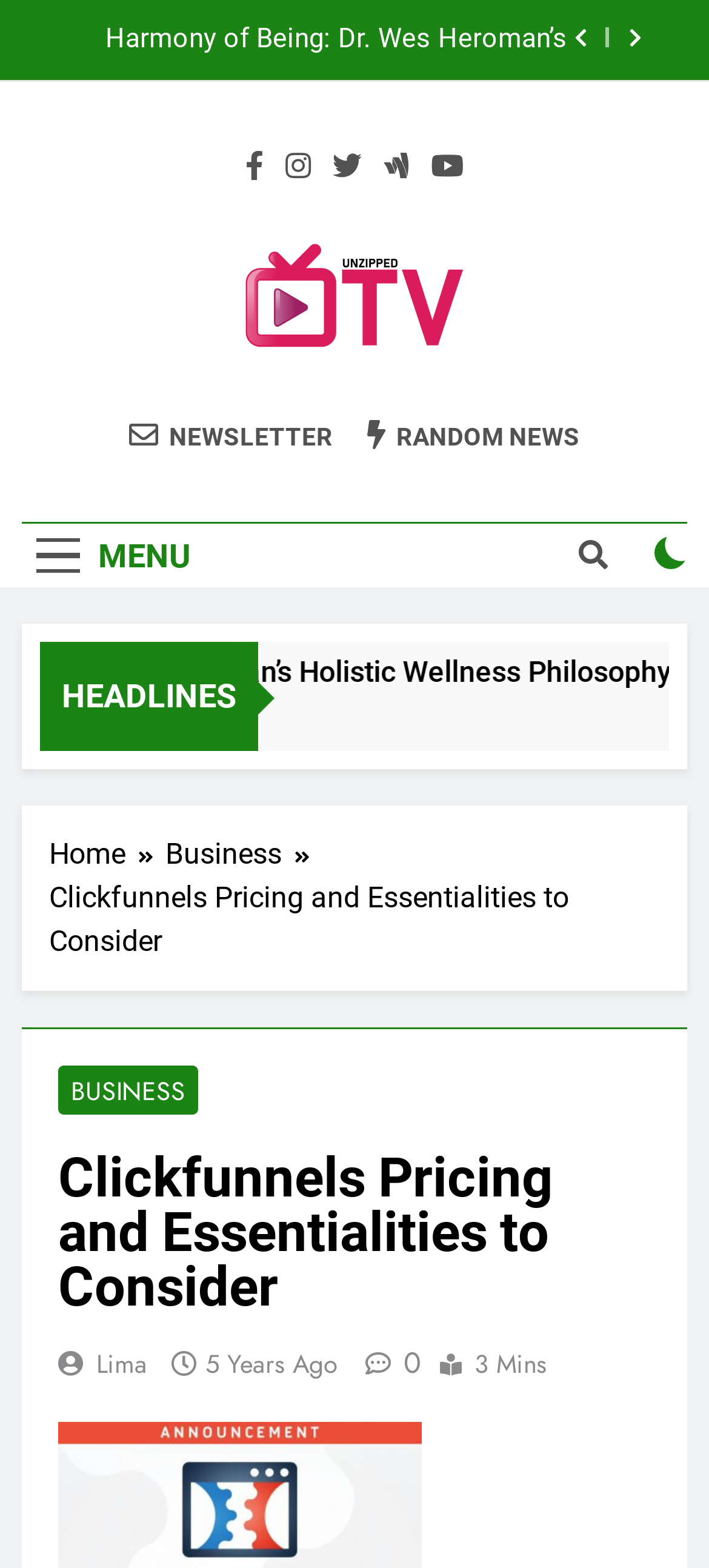What is the name of the website?
Can you provide an in-depth and detailed response to the question?

I determined the name of the website by looking at the link element with the text 'Unzipped TV' at the top of the webpage, which is likely to be the website's logo or title.